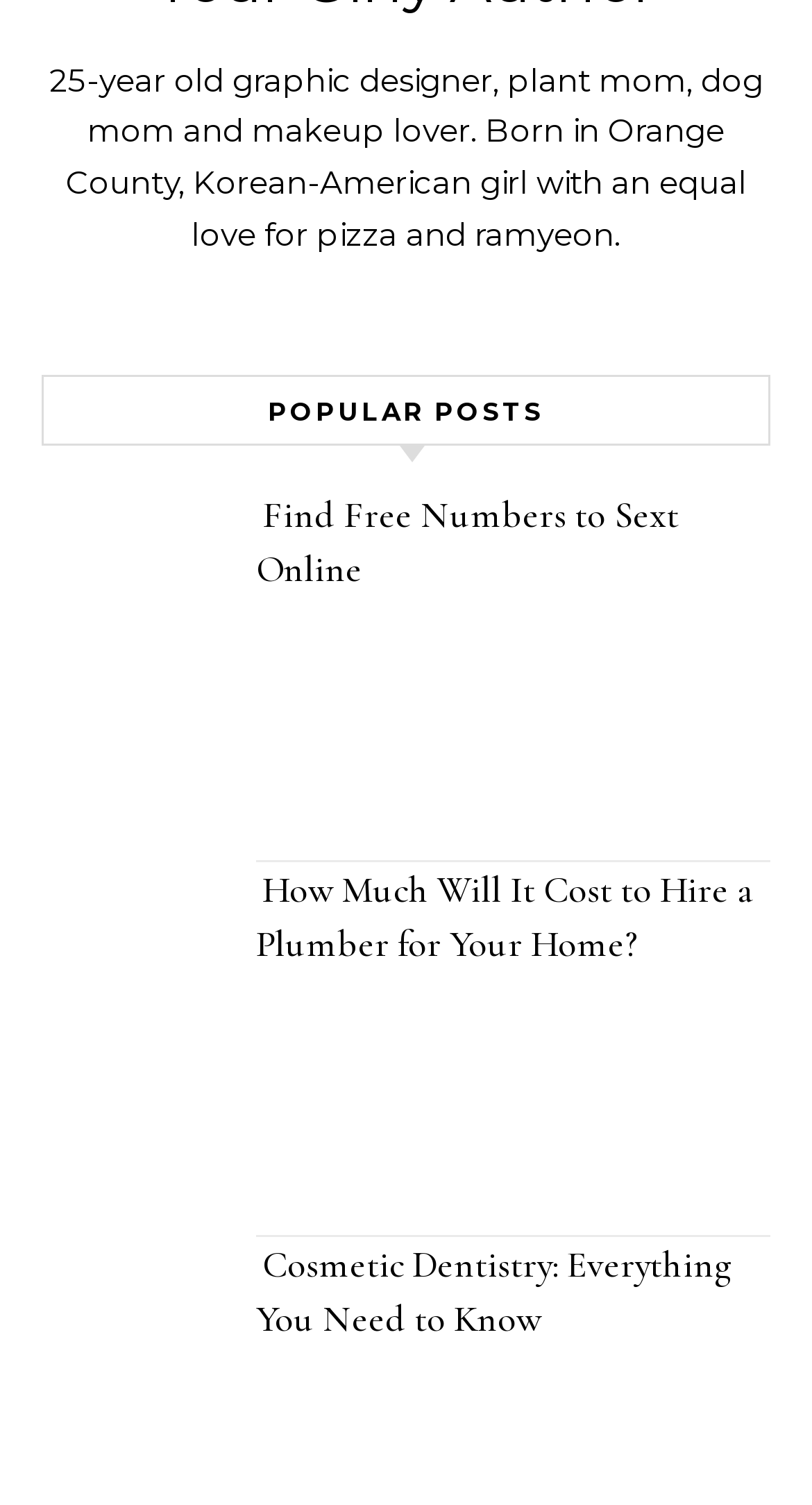What is the topic of the second popular post?
Please give a detailed and elaborate answer to the question based on the image.

The second popular post can be identified by its heading element, which states 'How Much Will It Cost to Hire a Plumber for Your Home?'. This suggests that the topic of the post is the cost of hiring a plumber.